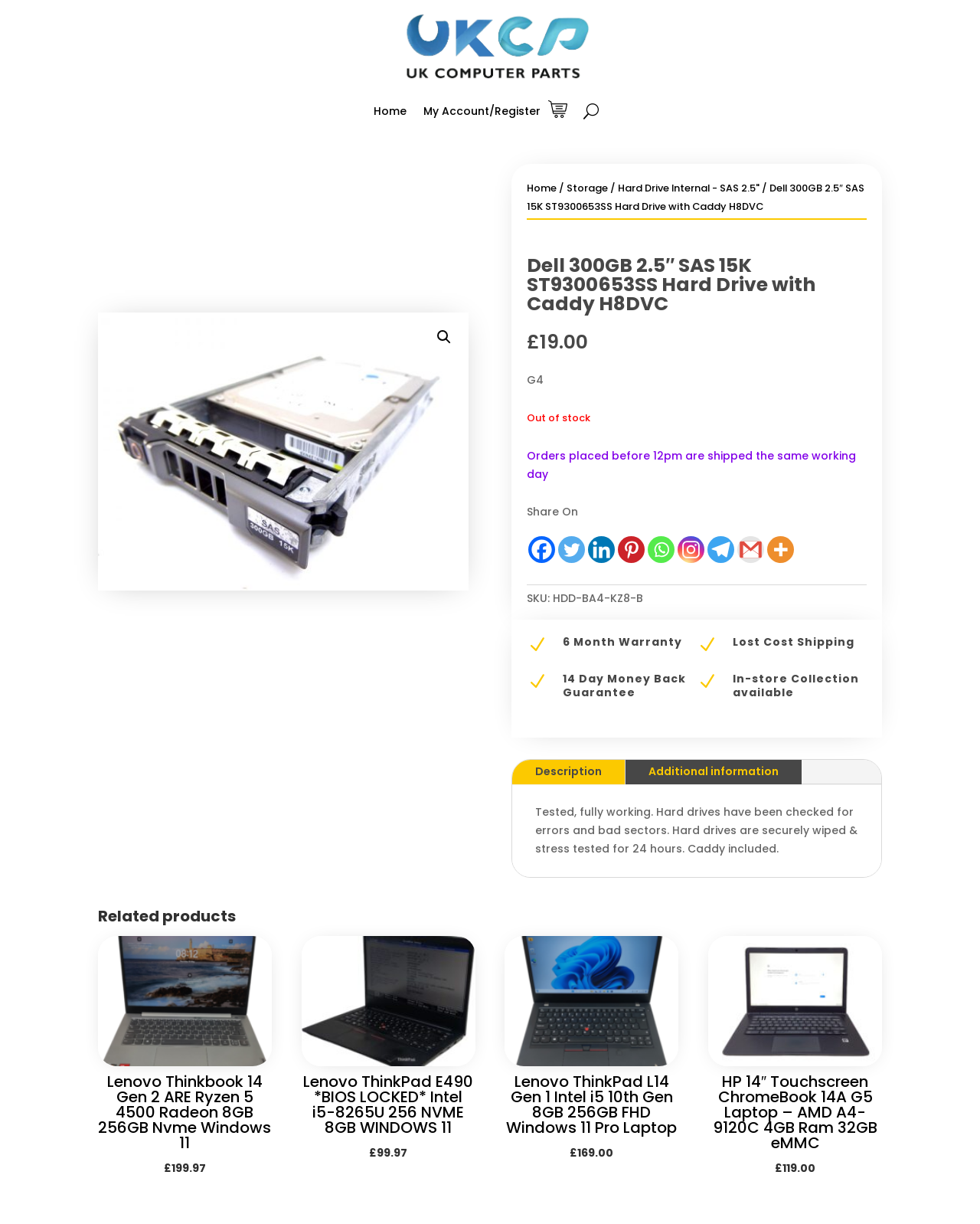Identify and generate the primary title of the webpage.

Dell 300GB 2.5″ SAS 15K ST9300653SS Hard Drive with Caddy H8DVC